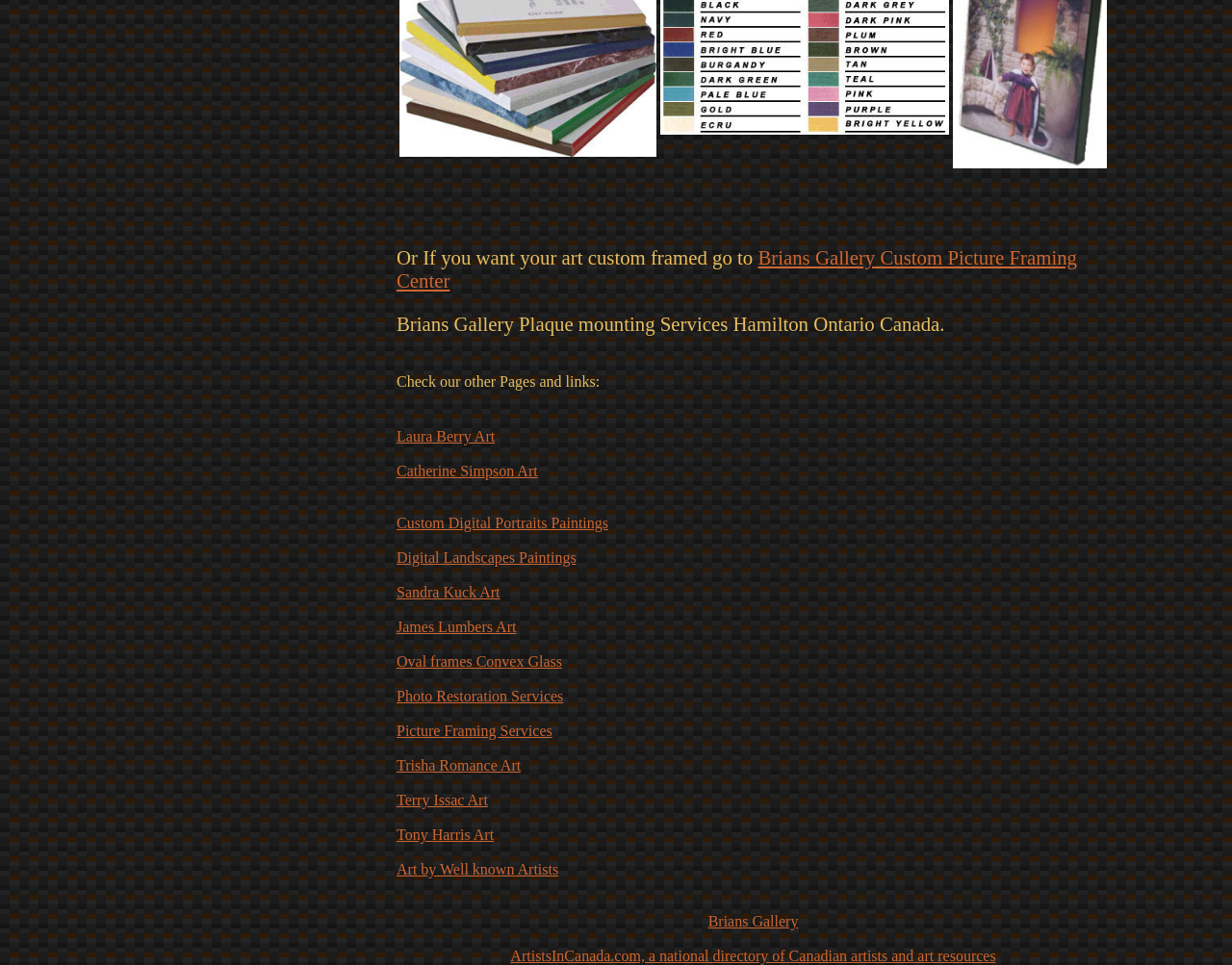Please mark the clickable region by giving the bounding box coordinates needed to complete this instruction: "visit ArtistsInCanada.com".

[0.414, 0.982, 0.808, 0.999]